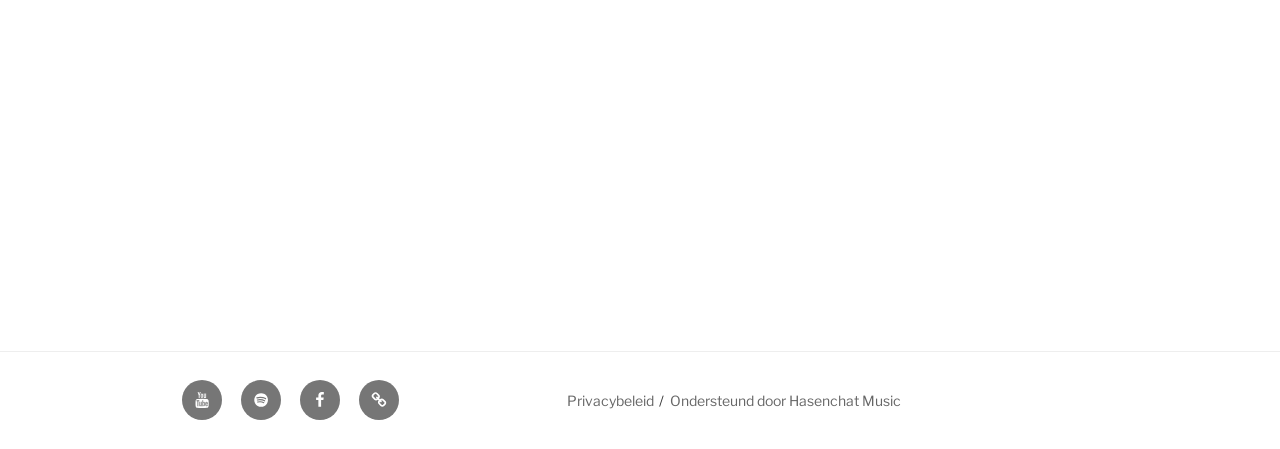Find the bounding box coordinates for the element described here: "Ondersteund door Hasenchat Music".

[0.524, 0.873, 0.704, 0.911]